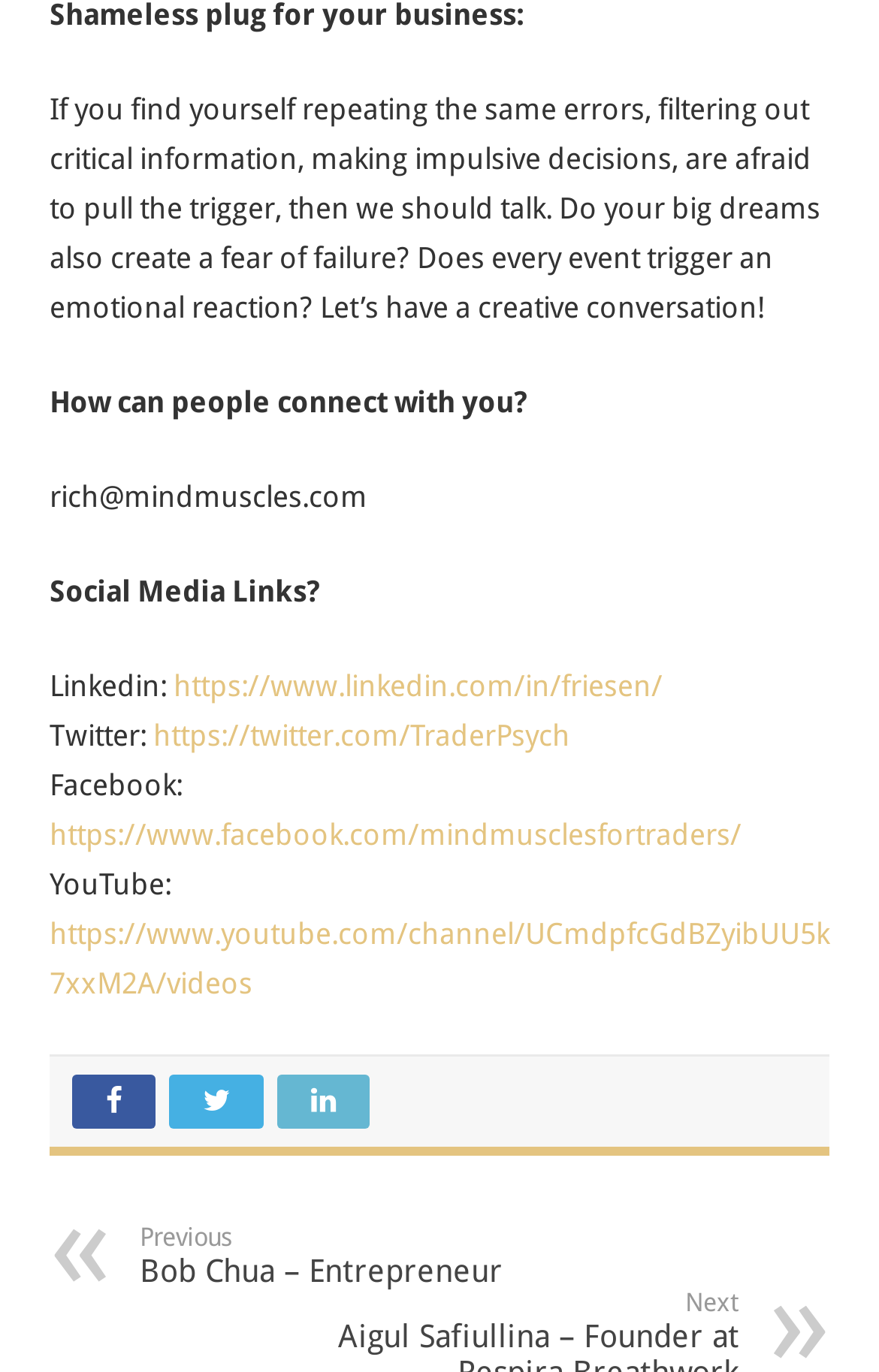Find the bounding box coordinates for the area that must be clicked to perform this action: "Check Rich's Twitter profile".

[0.174, 0.524, 0.649, 0.548]